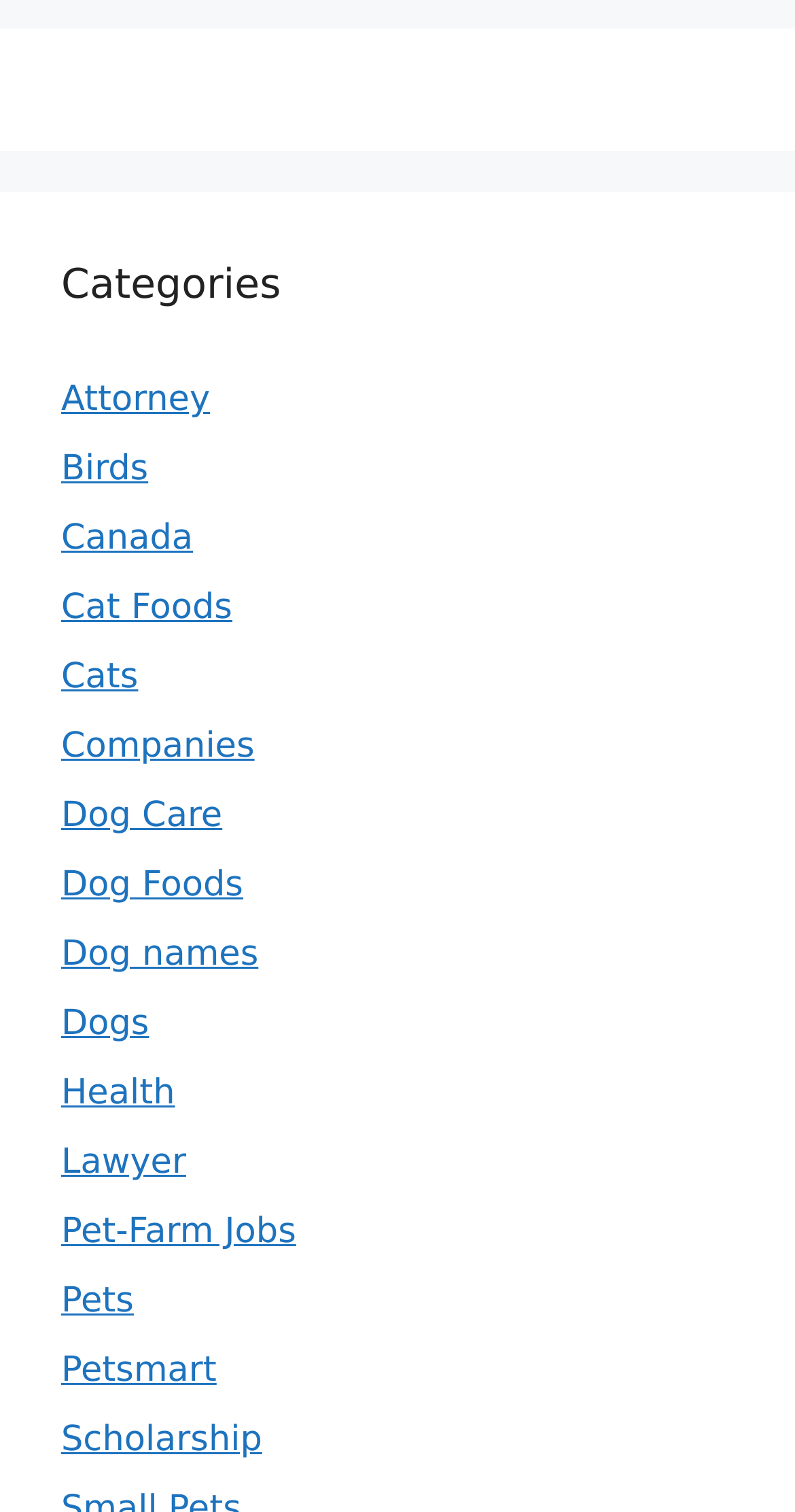Locate the bounding box coordinates of the element's region that should be clicked to carry out the following instruction: "Learn about Health". The coordinates need to be four float numbers between 0 and 1, i.e., [left, top, right, bottom].

[0.077, 0.71, 0.22, 0.737]